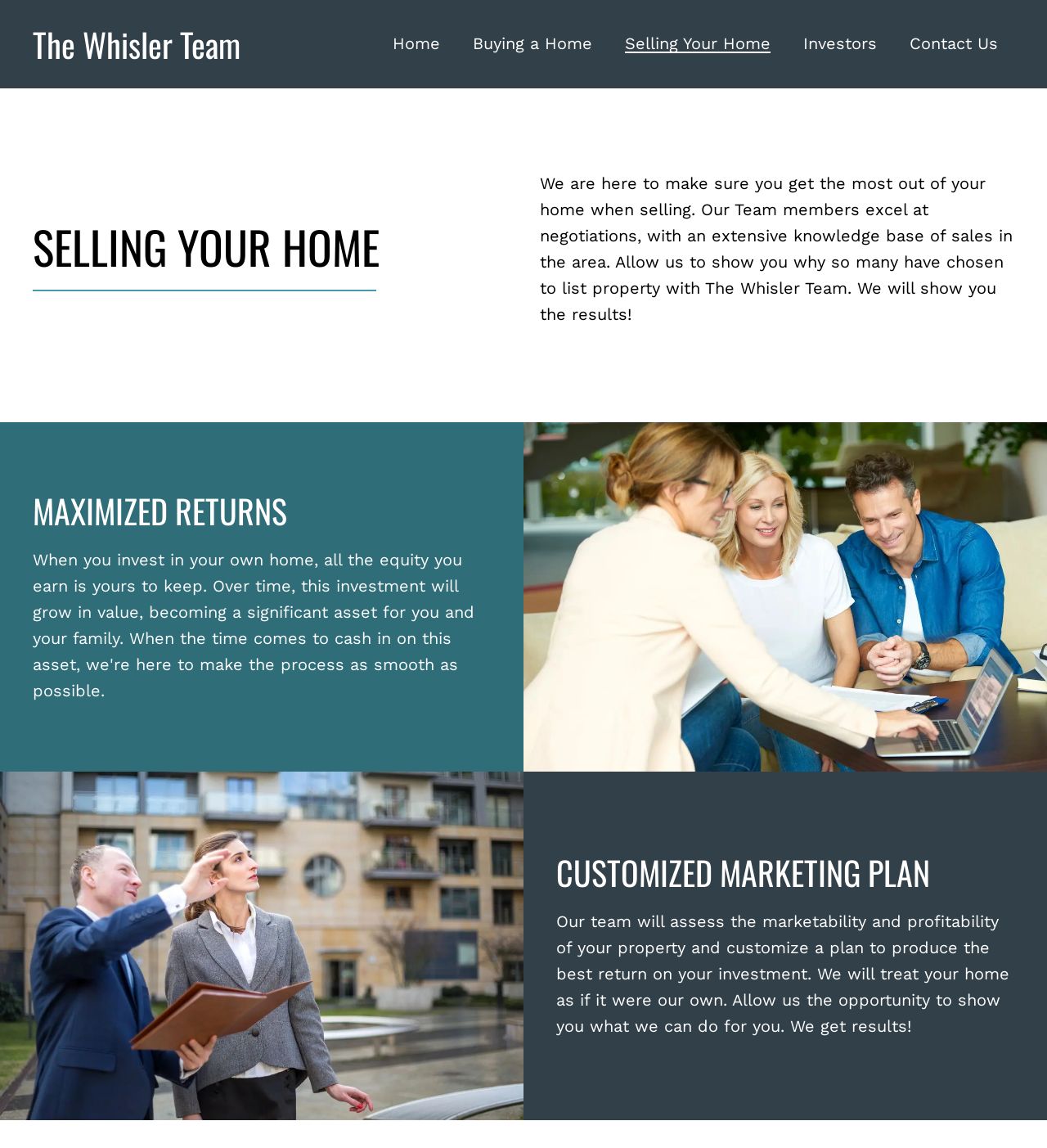Determine the bounding box coordinates for the HTML element described here: "Buying a Home".

[0.452, 0.031, 0.566, 0.046]